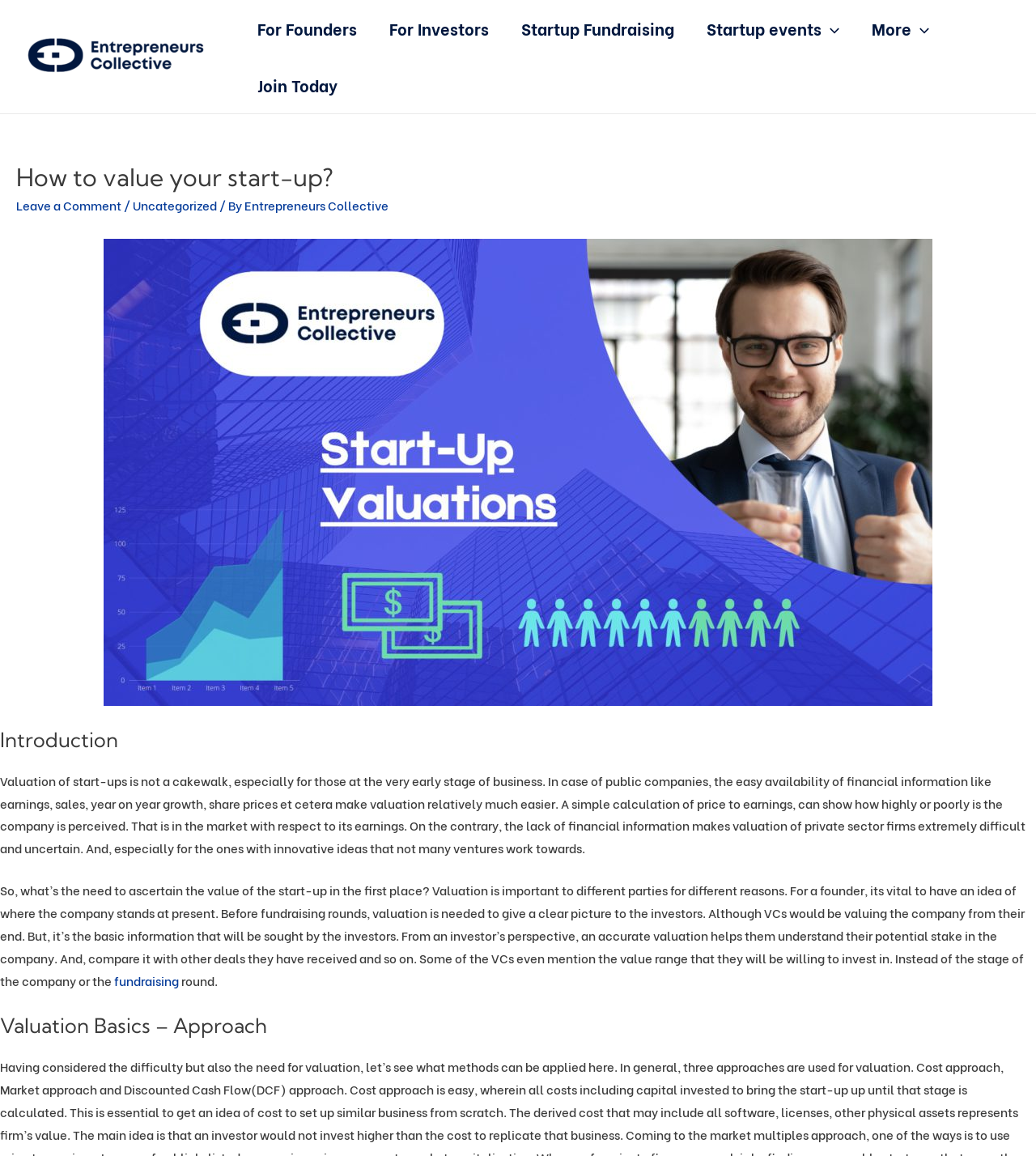Please specify the bounding box coordinates of the clickable region to carry out the following instruction: "Subscribe to the SBA Newsletter". The coordinates should be four float numbers between 0 and 1, in the format [left, top, right, bottom].

None